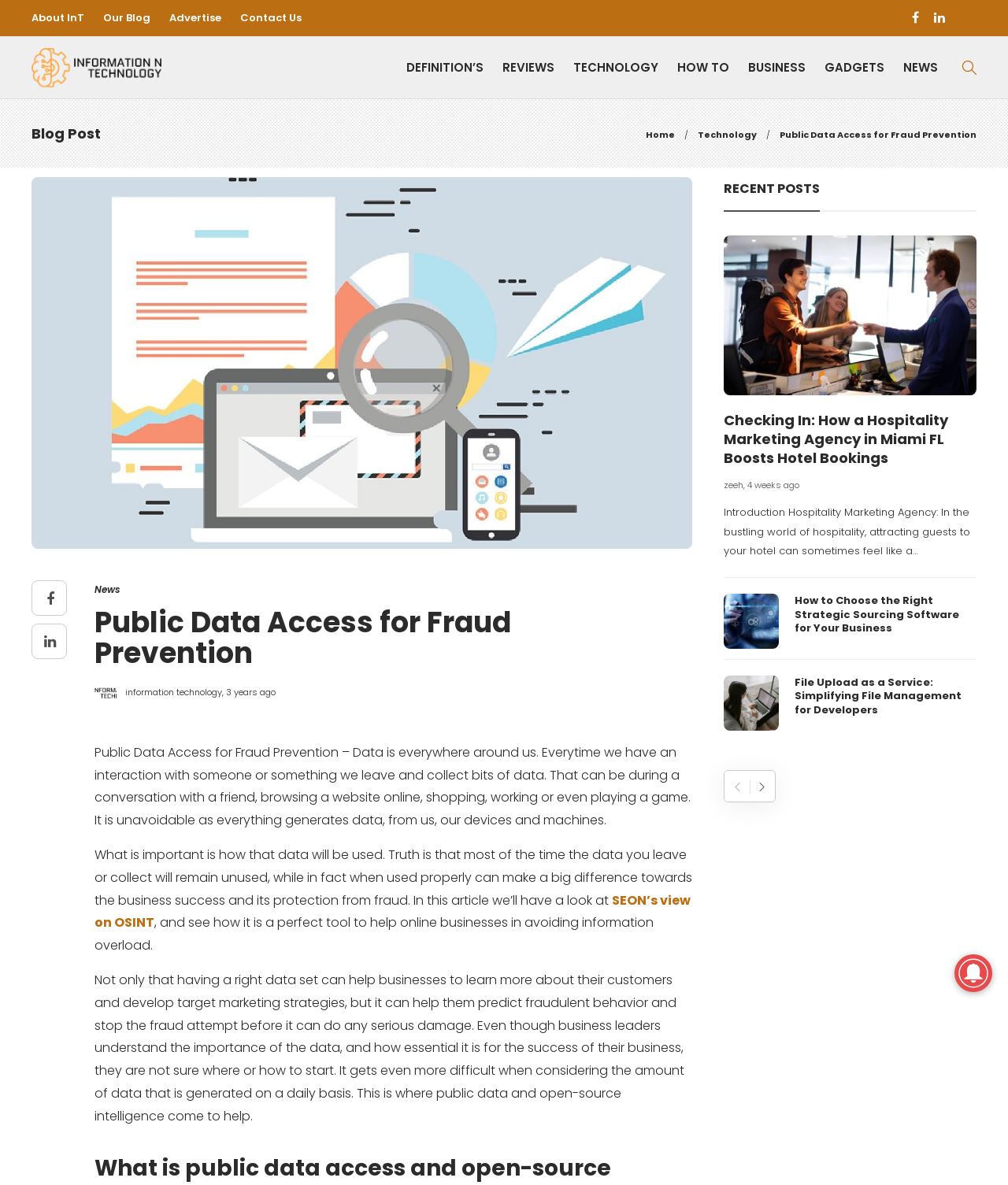Determine the bounding box coordinates for the region that must be clicked to execute the following instruction: "Click on About InT".

[0.031, 0.002, 0.084, 0.029]